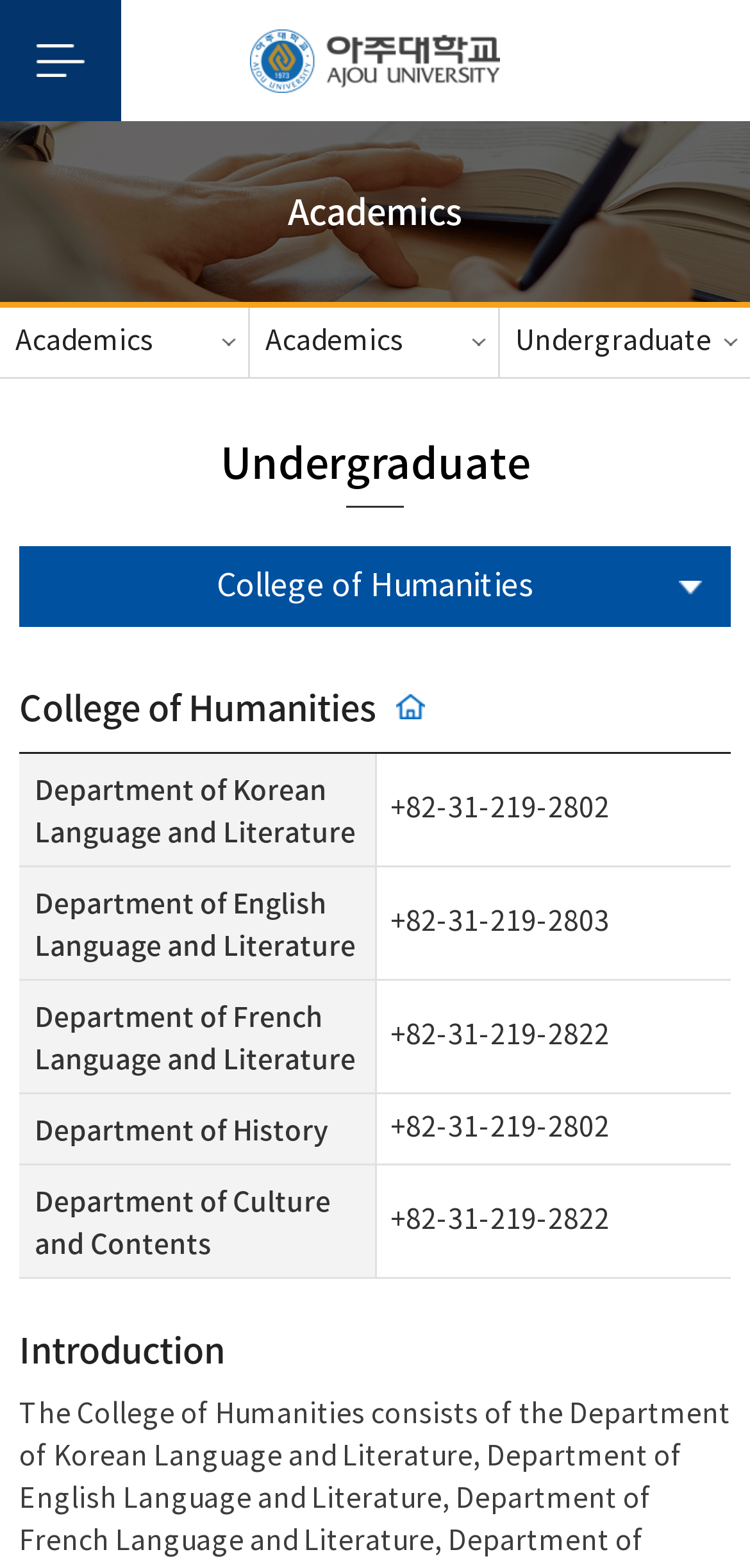Using the information in the image, give a detailed answer to the following question: How many departments are listed under the 'Undergraduate' section?

The 'Undergraduate' section is located at the middle of the webpage with a heading element 'Undergraduate' and a bounding box of [0.0, 0.24, 1.0, 0.324]. Under this section, there are several departments listed in a table layout. By counting the number of links and static text elements, we can find that there are 5 departments listed.